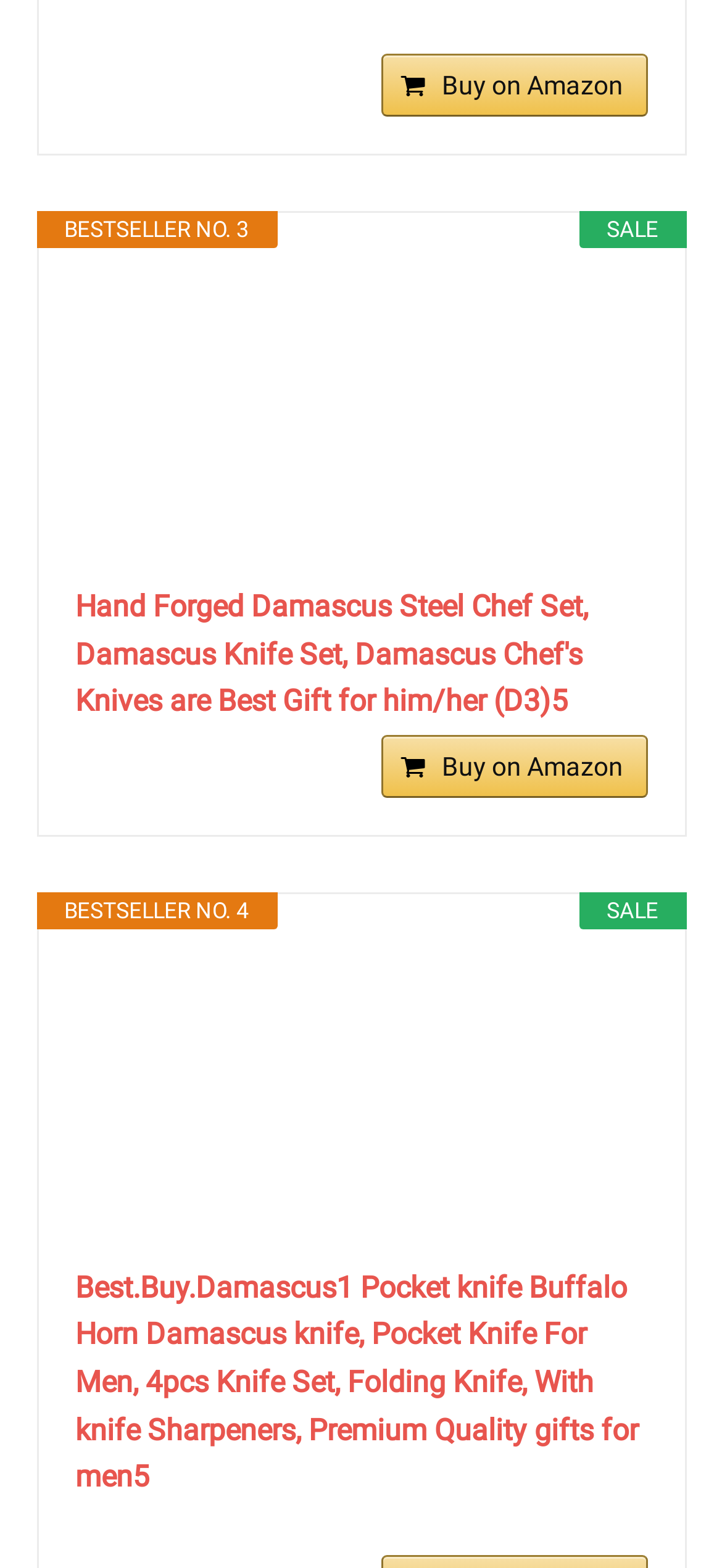Locate the UI element described by 12 June 2024 in the provided webpage screenshot. Return the bounding box coordinates in the format (top-left x, top-left y, bottom-right x, bottom-right y), ensuring all values are between 0 and 1.

None